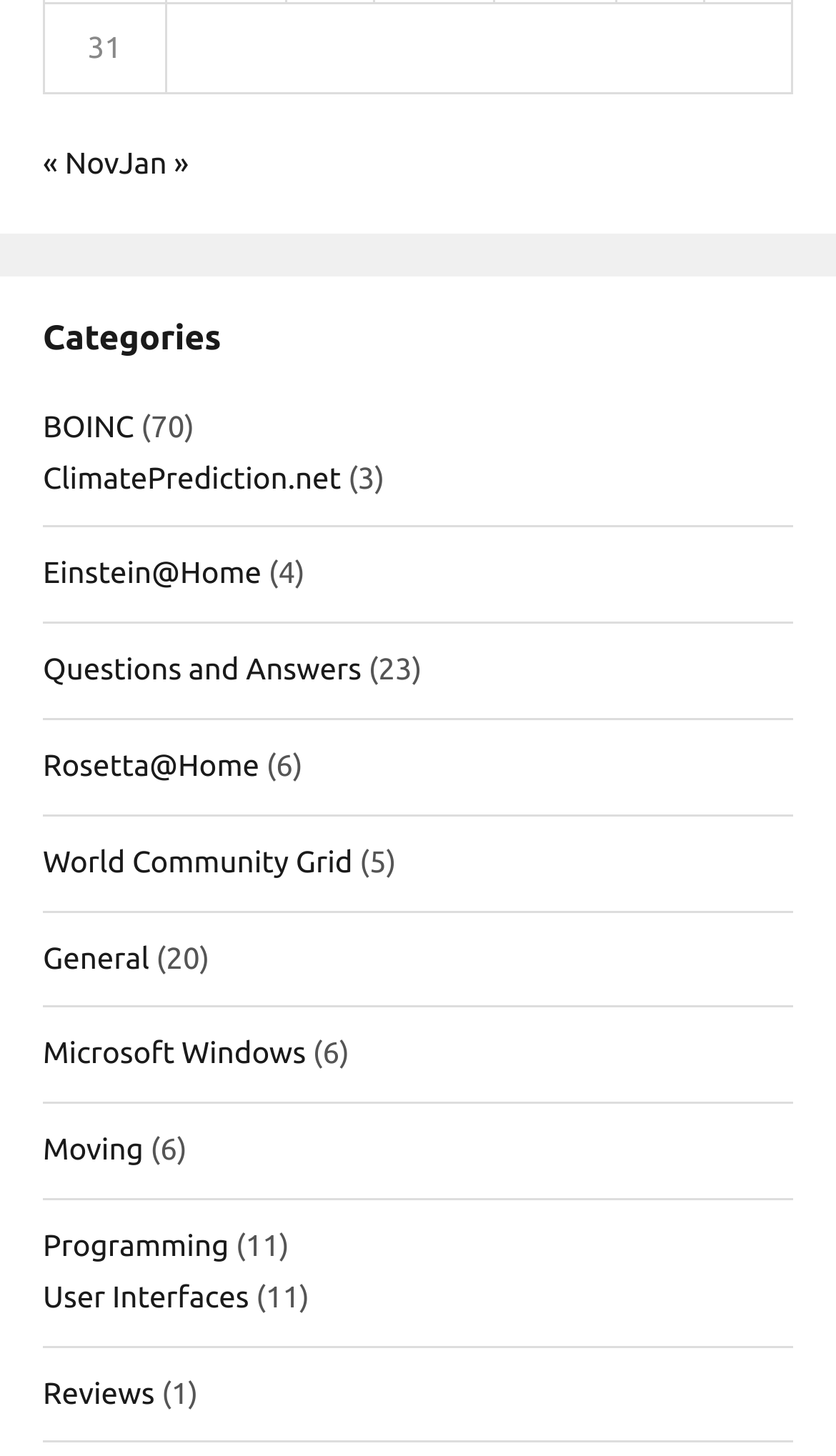Specify the bounding box coordinates of the area that needs to be clicked to achieve the following instruction: "Visit World Community Grid".

[0.051, 0.58, 0.422, 0.603]